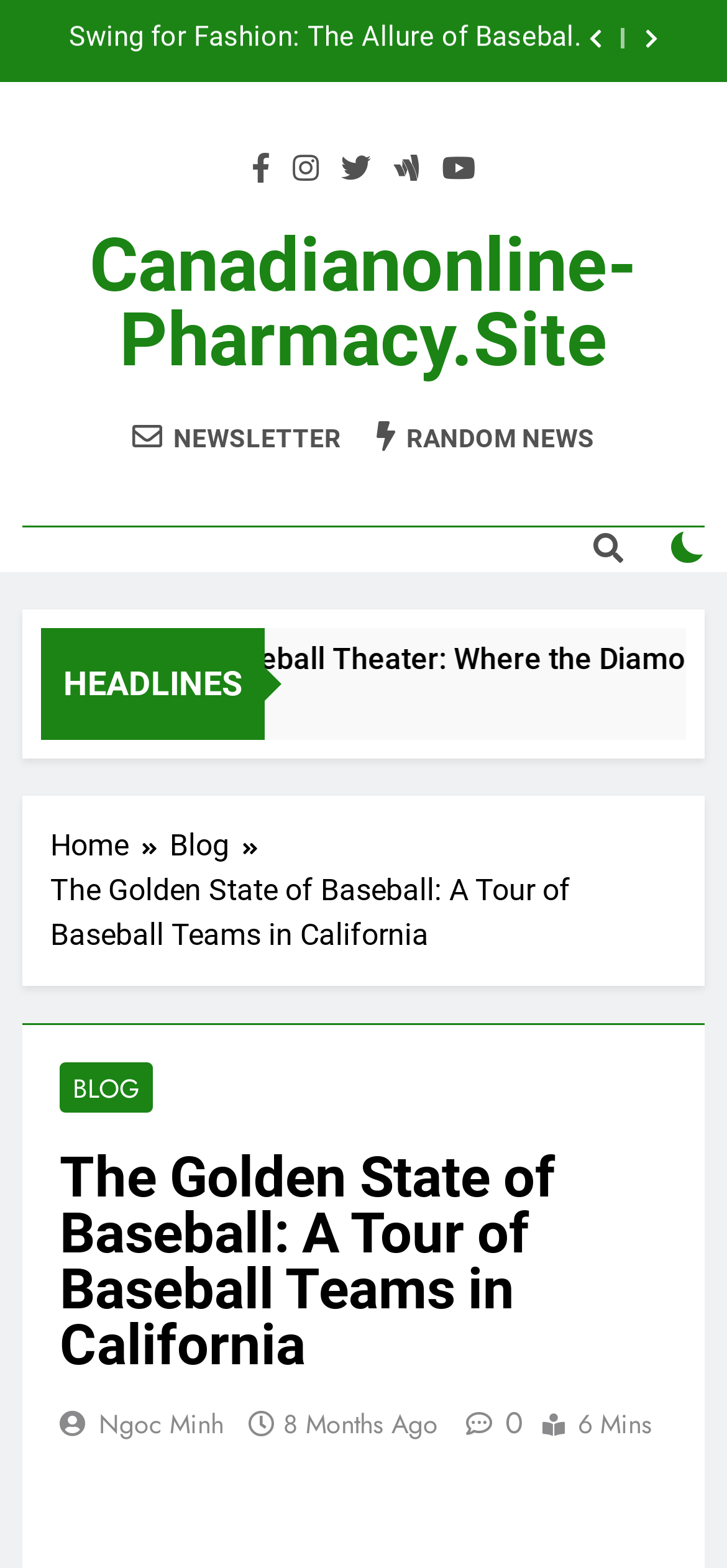Show the bounding box coordinates of the element that should be clicked to complete the task: "View the random news".

[0.518, 0.267, 0.818, 0.29]